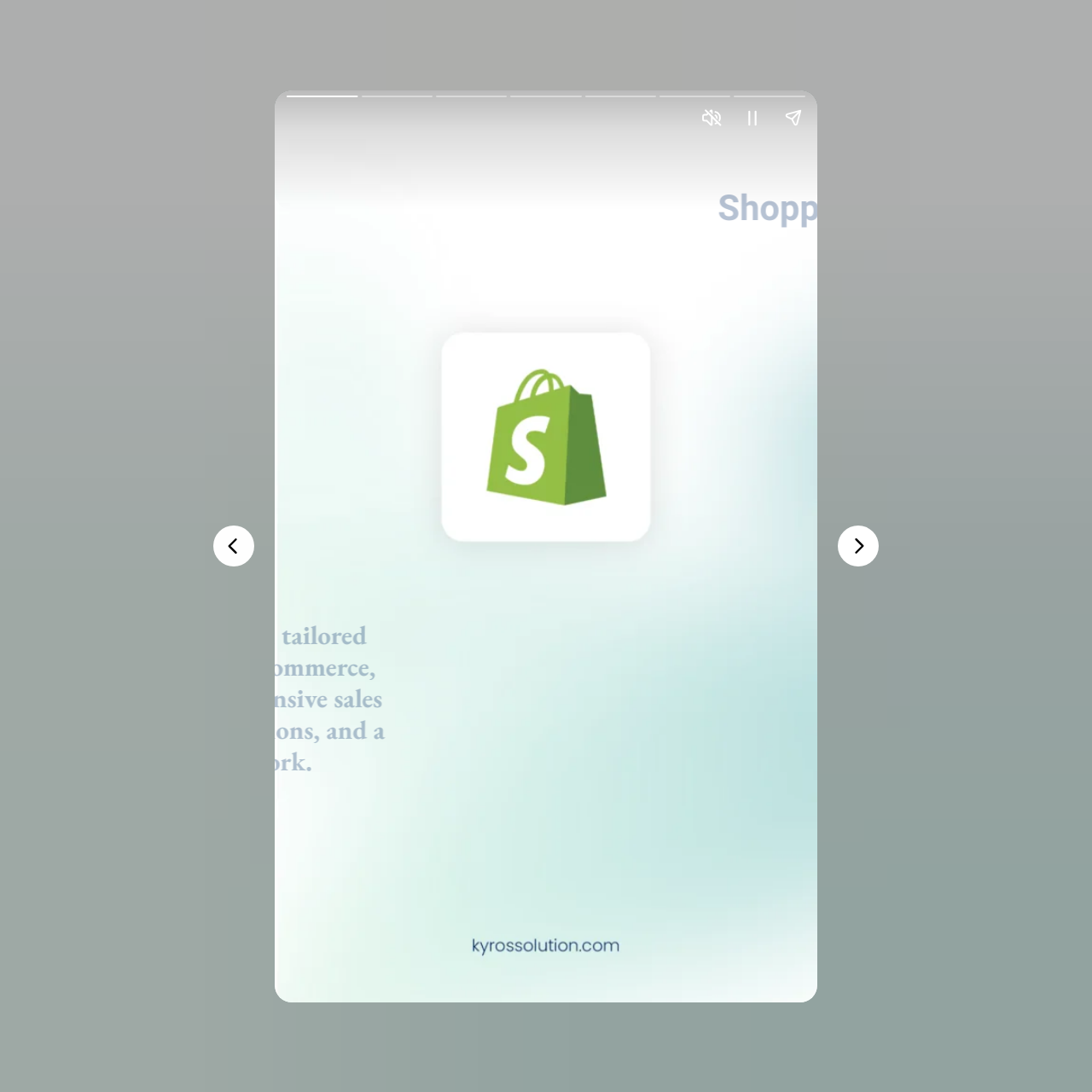Determine the bounding box coordinates for the UI element described. Format the coordinates as (top-left x, top-left y, bottom-right x, bottom-right y) and ensure all values are between 0 and 1. Element description: aria-label="Share story"

[0.708, 0.089, 0.745, 0.126]